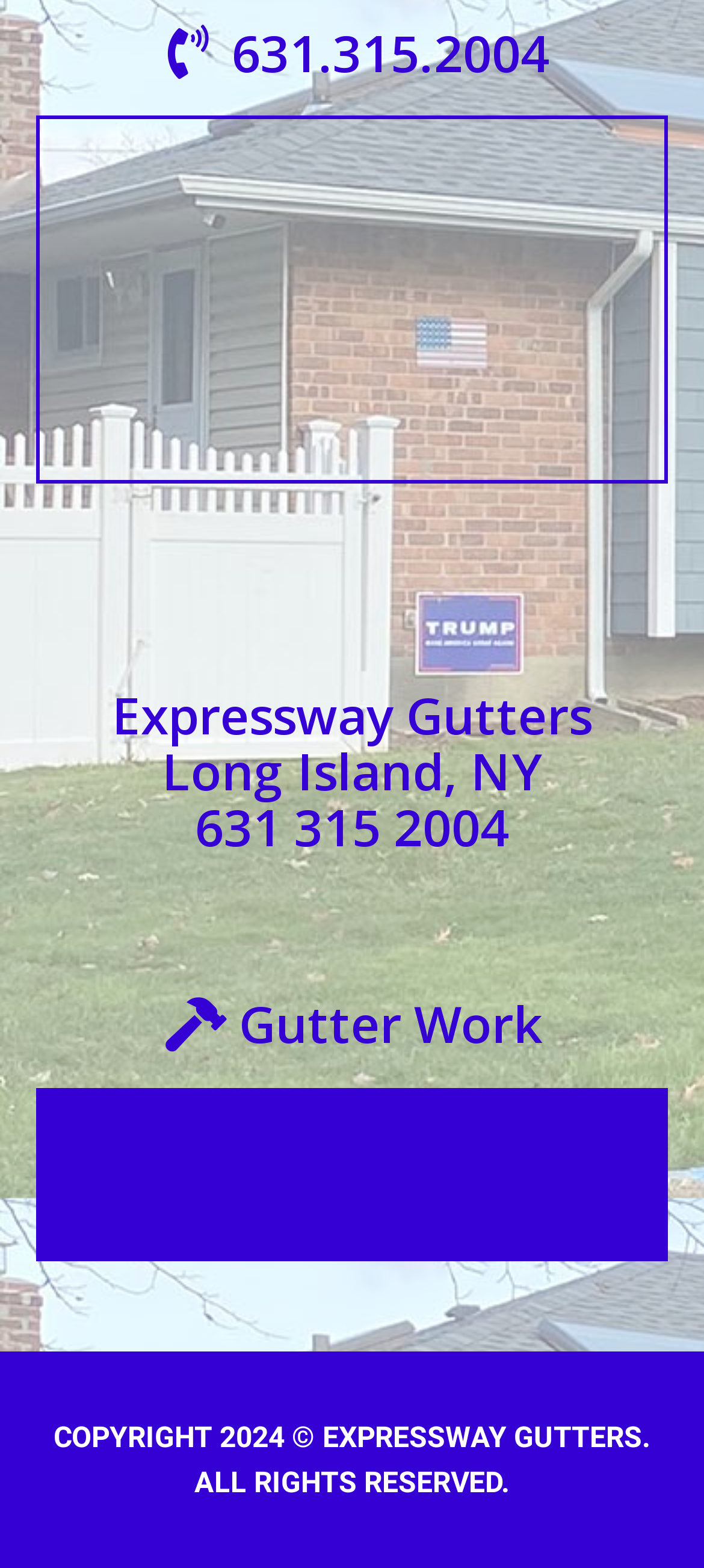Using details from the image, please answer the following question comprehensively:
What is the phone number on the webpage?

I found the phone number '631.315.2004' on the webpage by looking at the link element with the ID 2218, which is located at the top of the webpage.